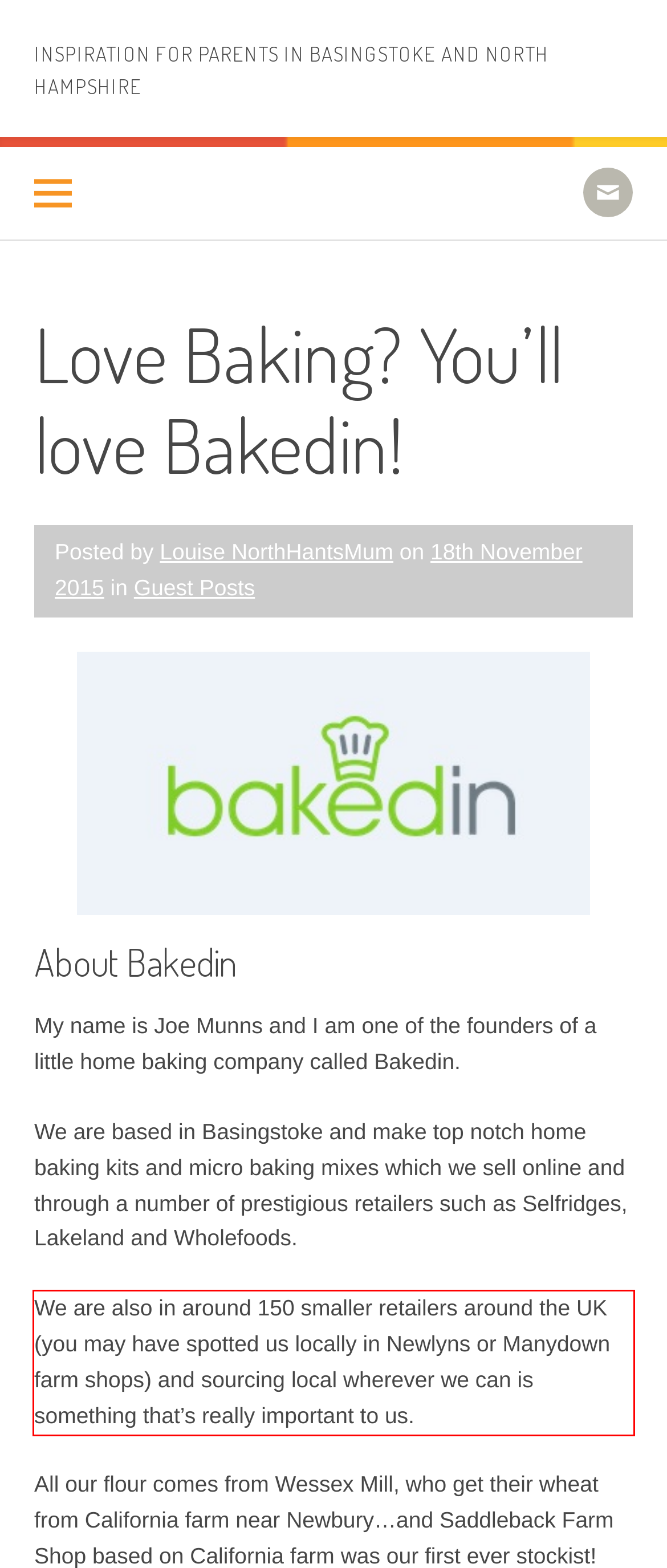Identify the text within the red bounding box on the webpage screenshot and generate the extracted text content.

We are also in around 150 smaller retailers around the UK (you may have spotted us locally in Newlyns or Manydown farm shops) and sourcing local wherever we can is something that’s really important to us.